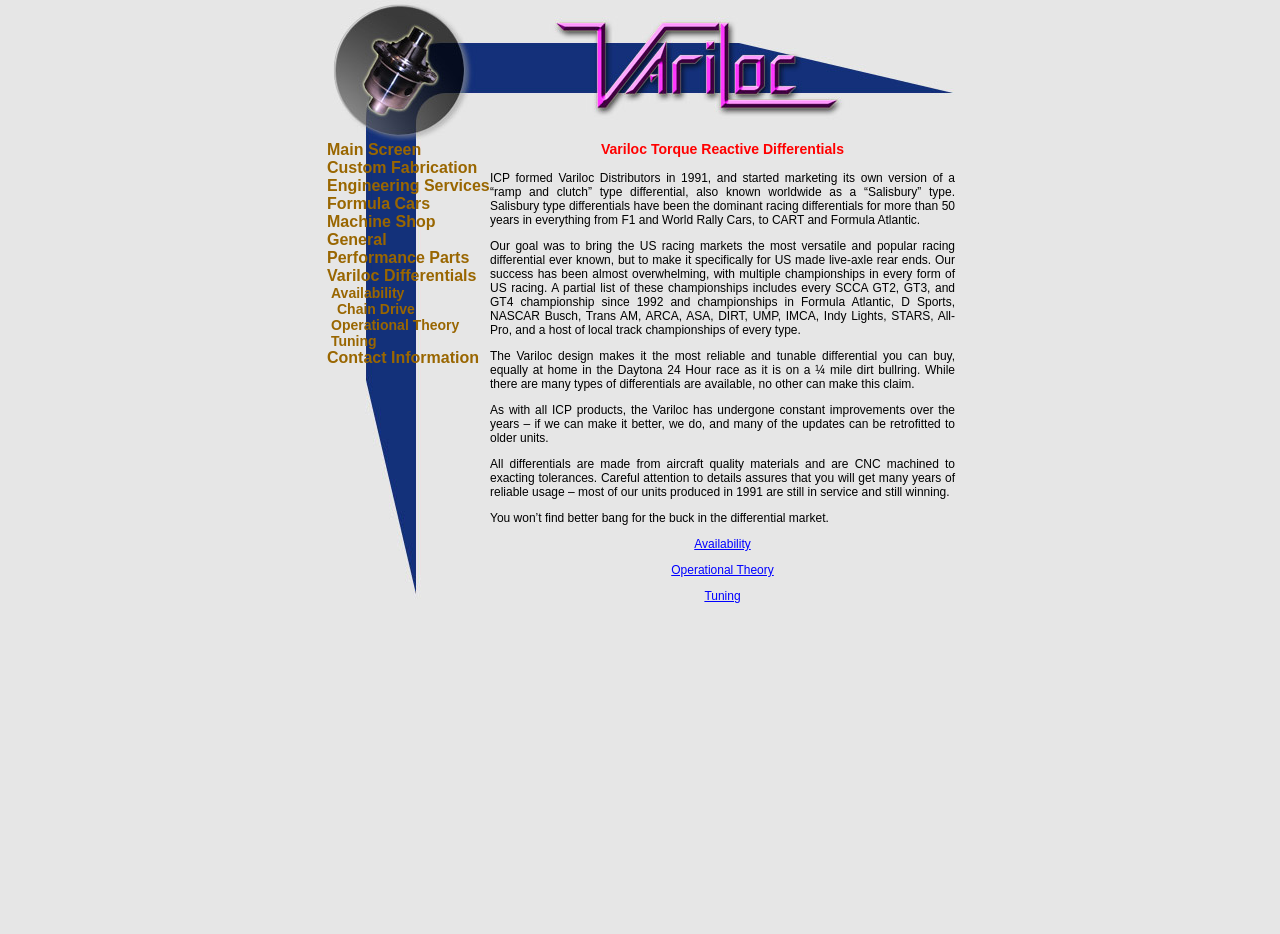Given the element description, predict the bounding box coordinates in the format (top-left x, top-left y, bottom-right x, bottom-right y). Make sure all values are between 0 and 1. Here is the element description: Variloc Differentials

[0.255, 0.286, 0.372, 0.304]